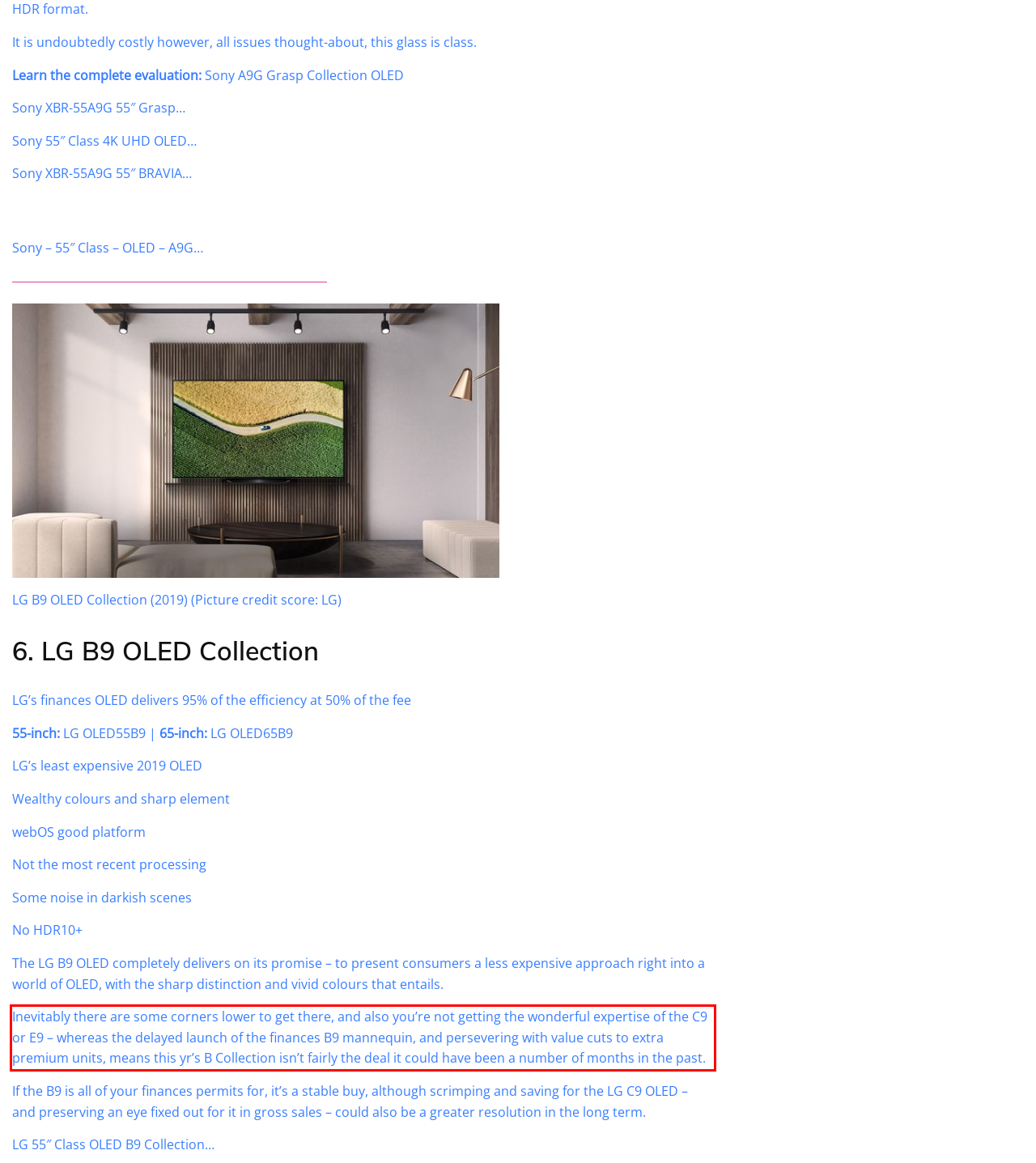The screenshot provided shows a webpage with a red bounding box. Apply OCR to the text within this red bounding box and provide the extracted content.

Inevitably there are some corners lower to get there, and also you’re not getting the wonderful expertise of the C9 or E9 – whereas the delayed launch of the finances B9 mannequin, and persevering with value cuts to extra premium units, means this yr’s B Collection isn’t fairly the deal it could have been a number of months in the past.